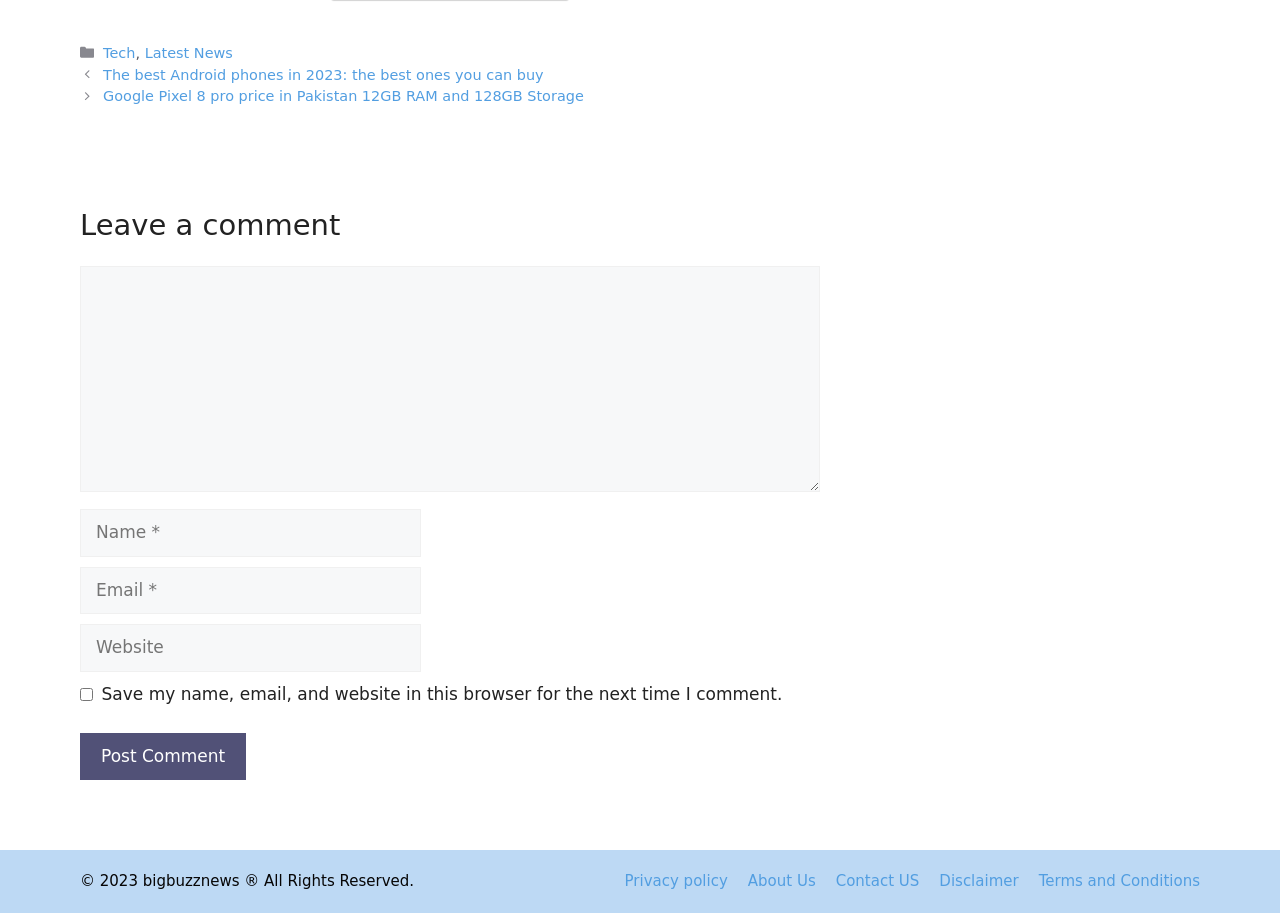Please locate the bounding box coordinates of the element that needs to be clicked to achieve the following instruction: "Contact the beauty salon". The coordinates should be four float numbers between 0 and 1, i.e., [left, top, right, bottom].

None